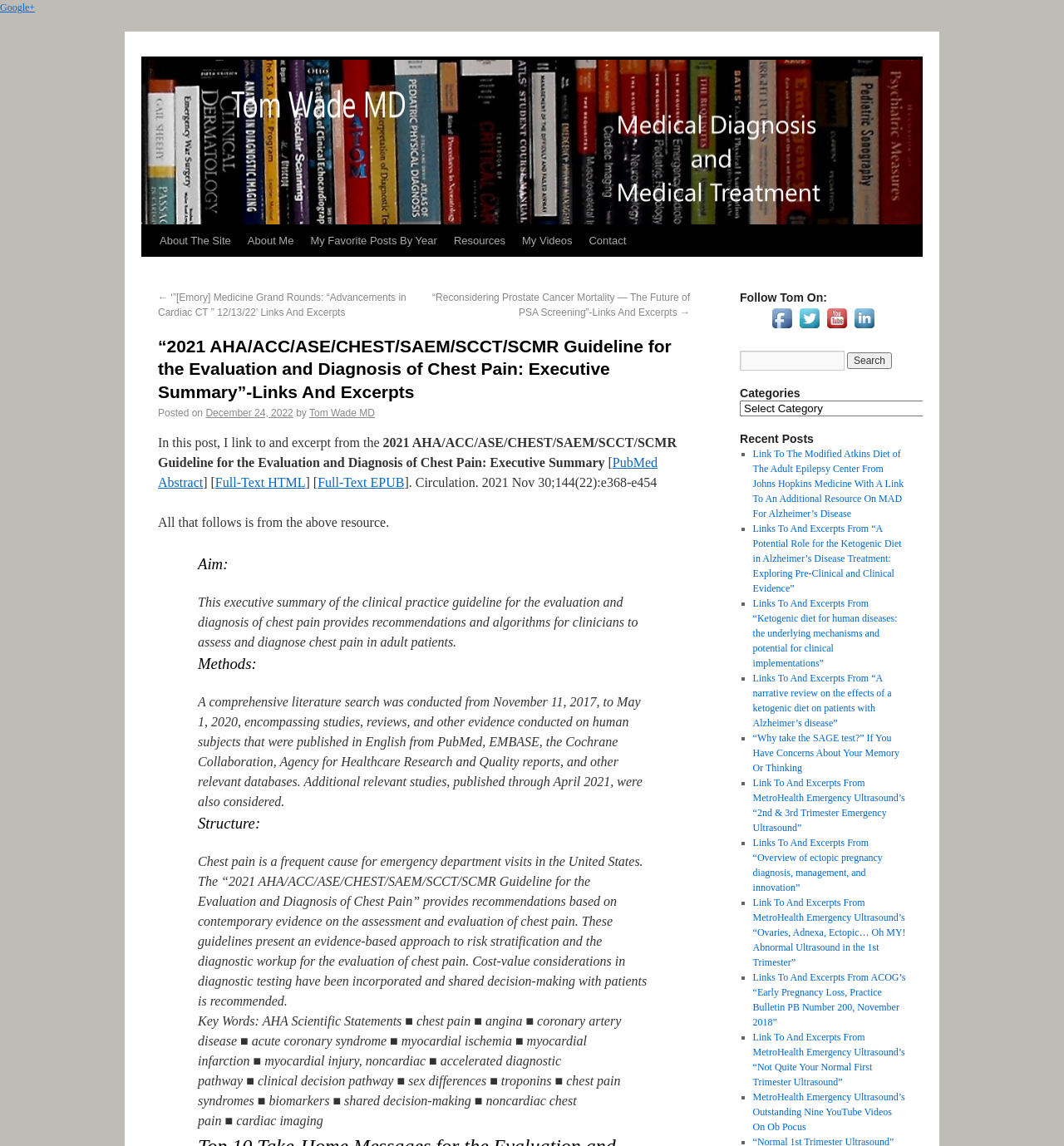Please predict the bounding box coordinates of the element's region where a click is necessary to complete the following instruction: "Read about Gloria Steinem". The coordinates should be represented by four float numbers between 0 and 1, i.e., [left, top, right, bottom].

None